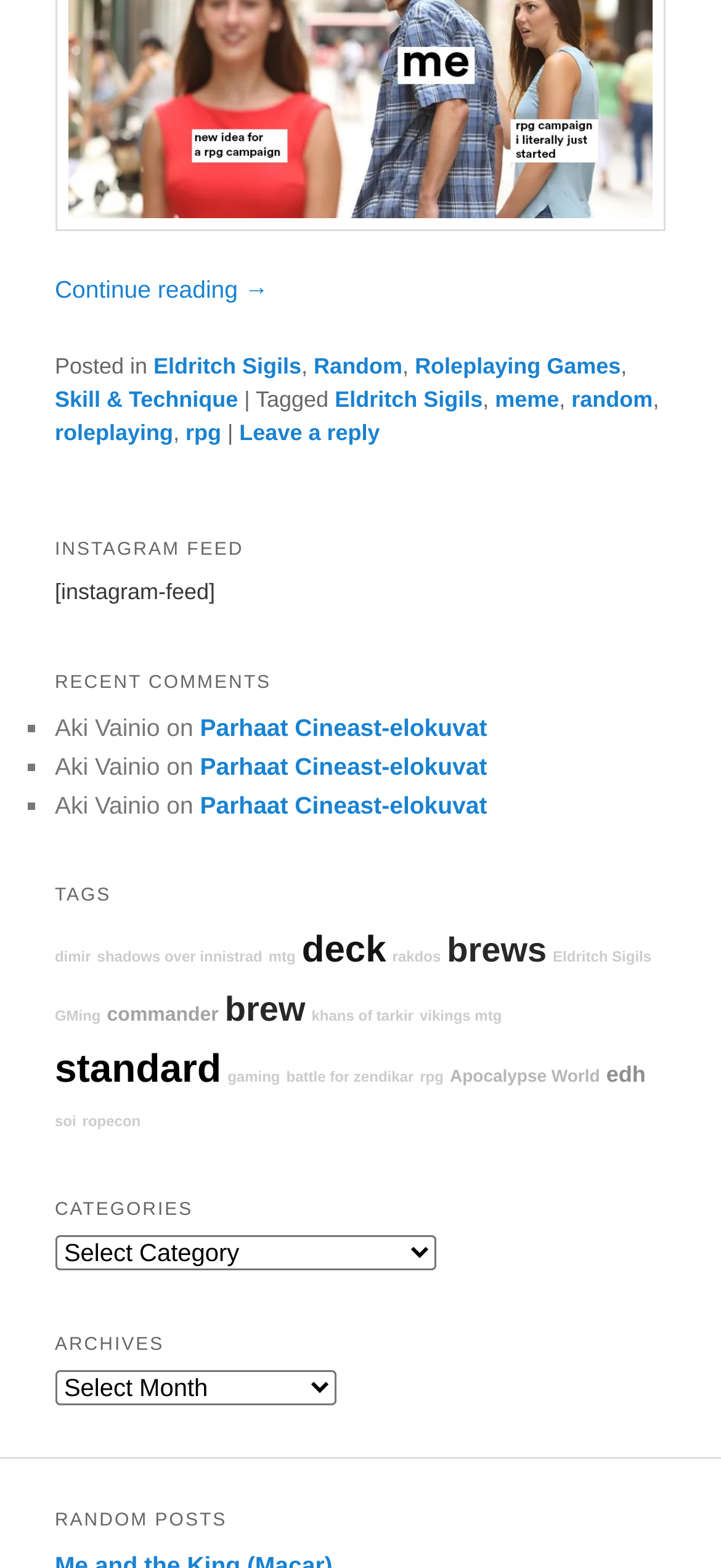Find the bounding box coordinates for the area that should be clicked to accomplish the instruction: "Select a category from the 'Categories' dropdown".

[0.076, 0.788, 0.604, 0.81]